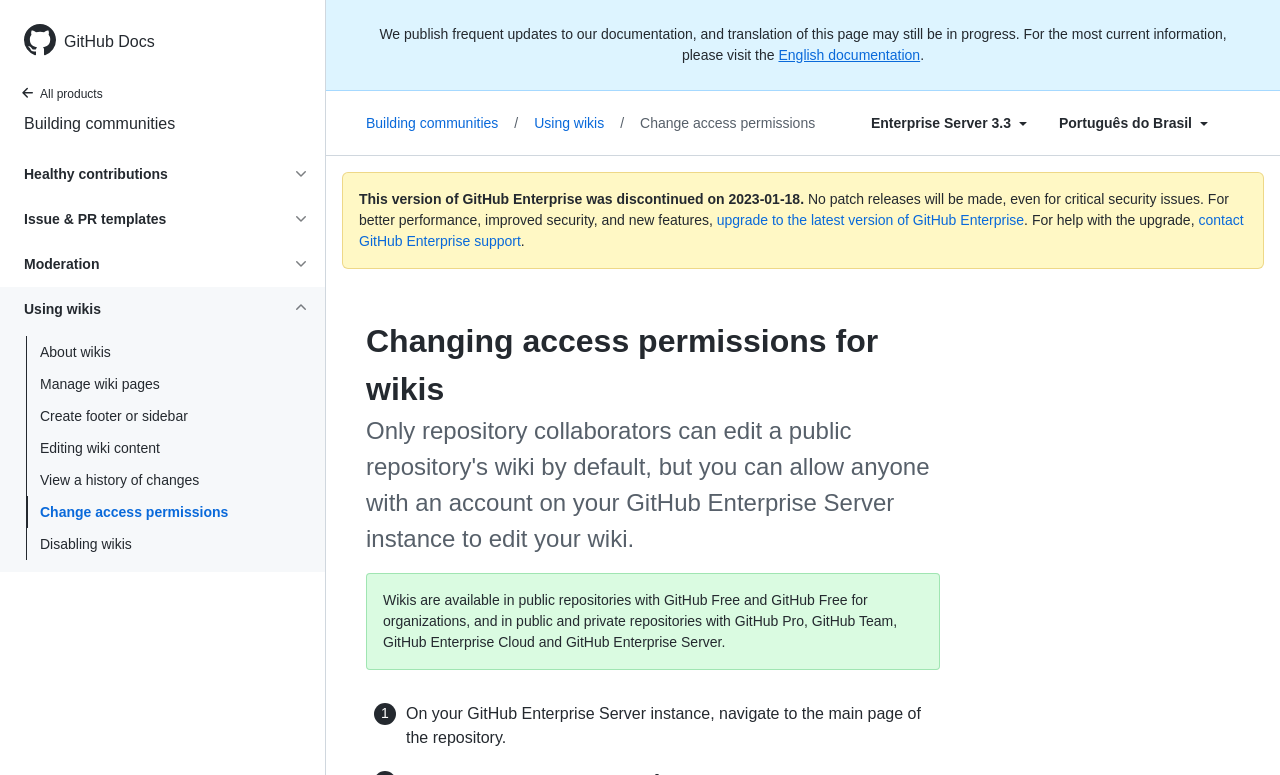What is the current section of the documentation?
Answer with a single word or phrase, using the screenshot for reference.

Using wikis